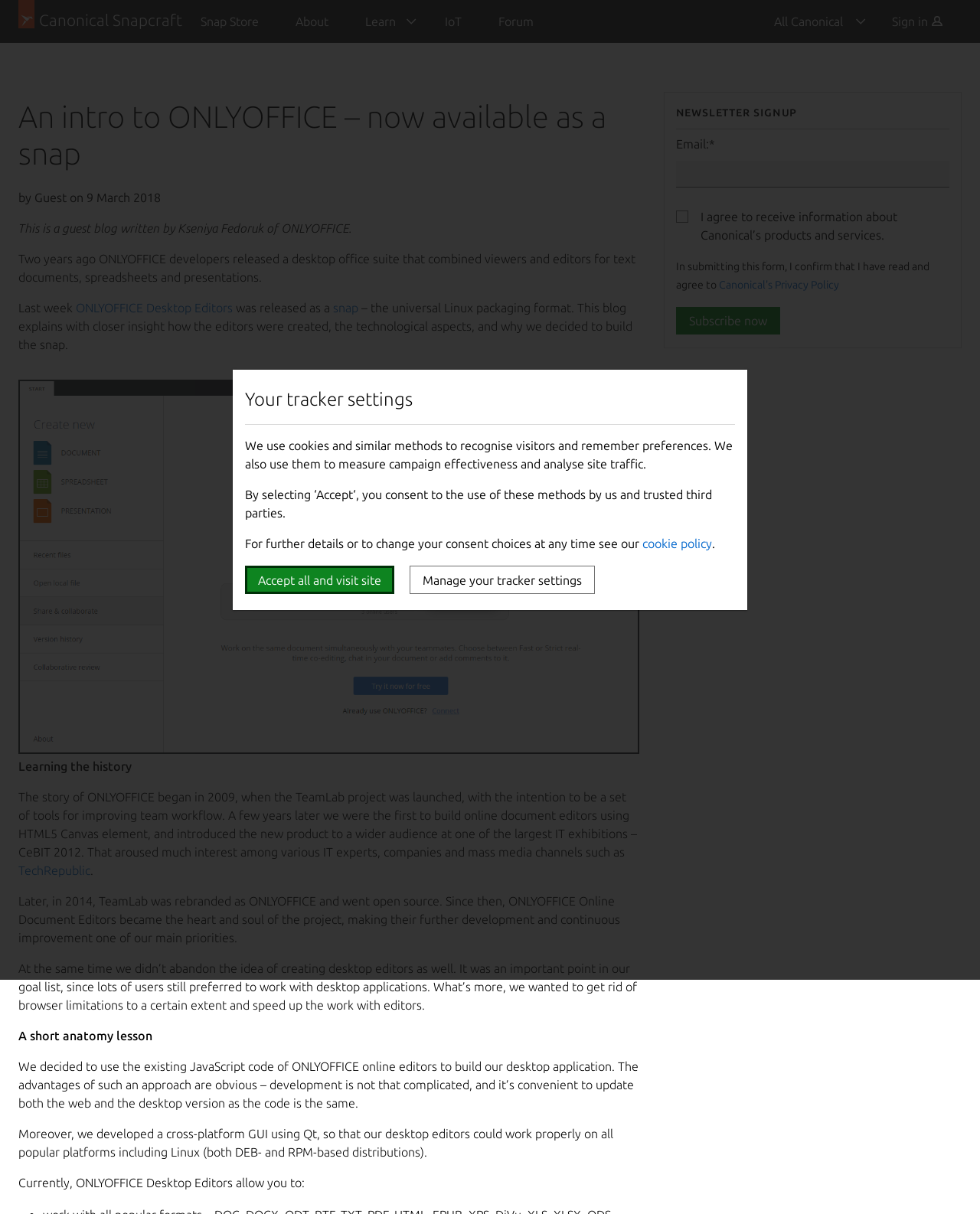Identify and generate the primary title of the webpage.

An intro to ONLYOFFICE – now available as a snap